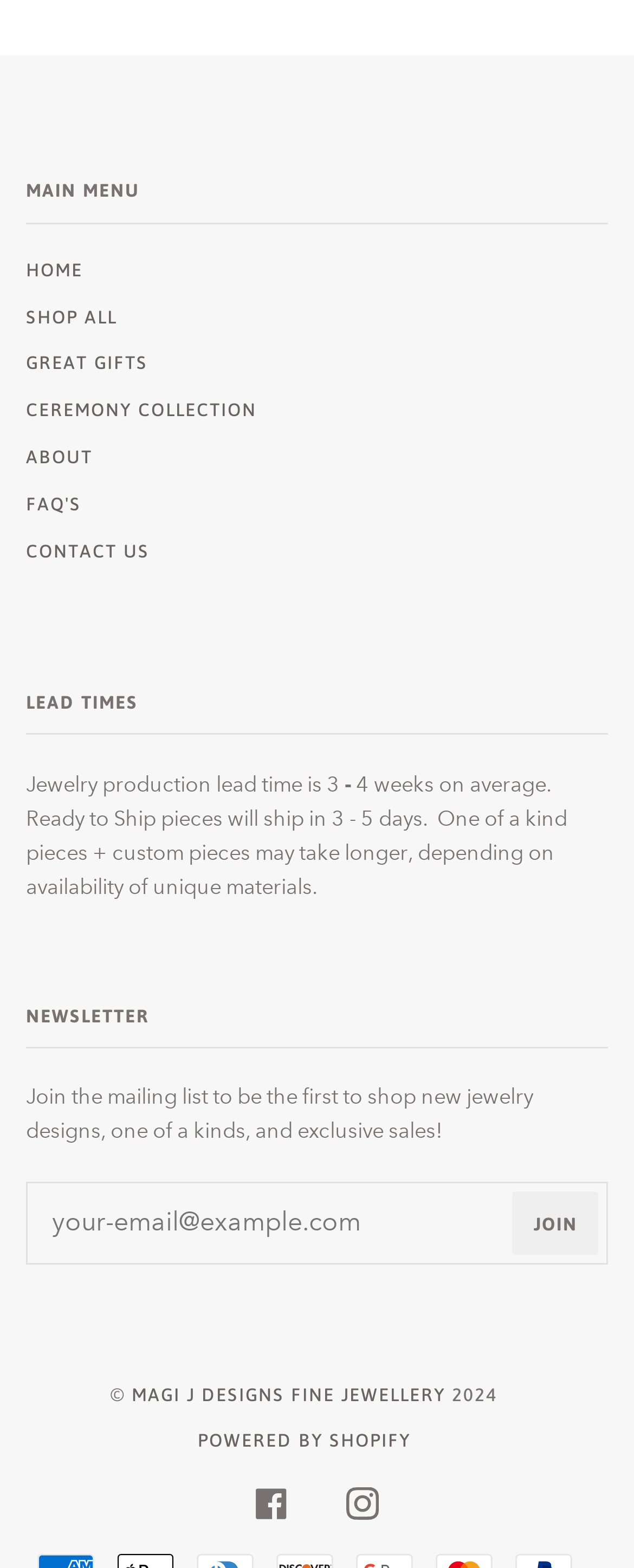Please specify the bounding box coordinates of the clickable section necessary to execute the following command: "Visit the ABOUT page".

[0.041, 0.285, 0.146, 0.298]